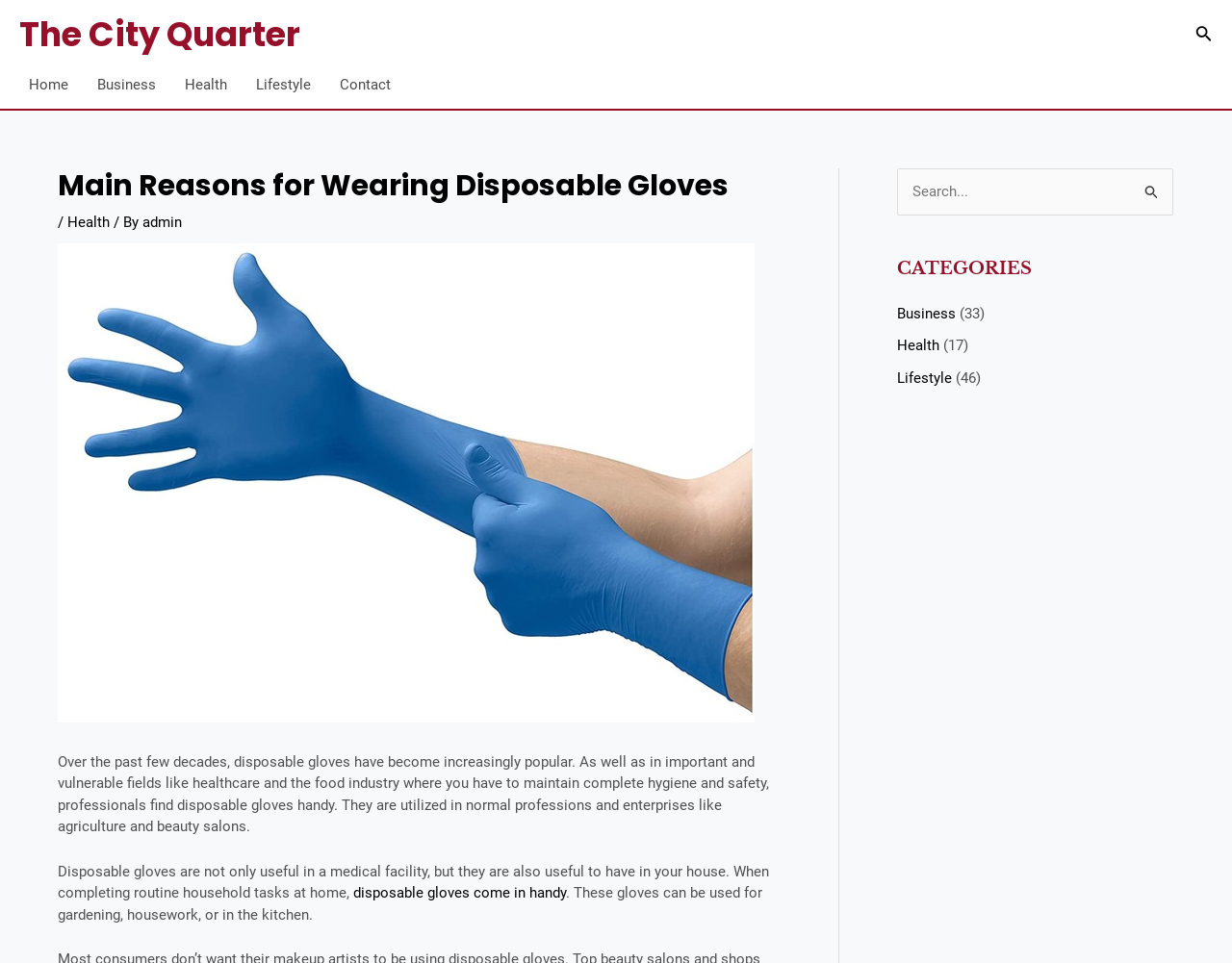Determine the bounding box coordinates for the area that should be clicked to carry out the following instruction: "Search for something".

[0.728, 0.175, 0.952, 0.223]